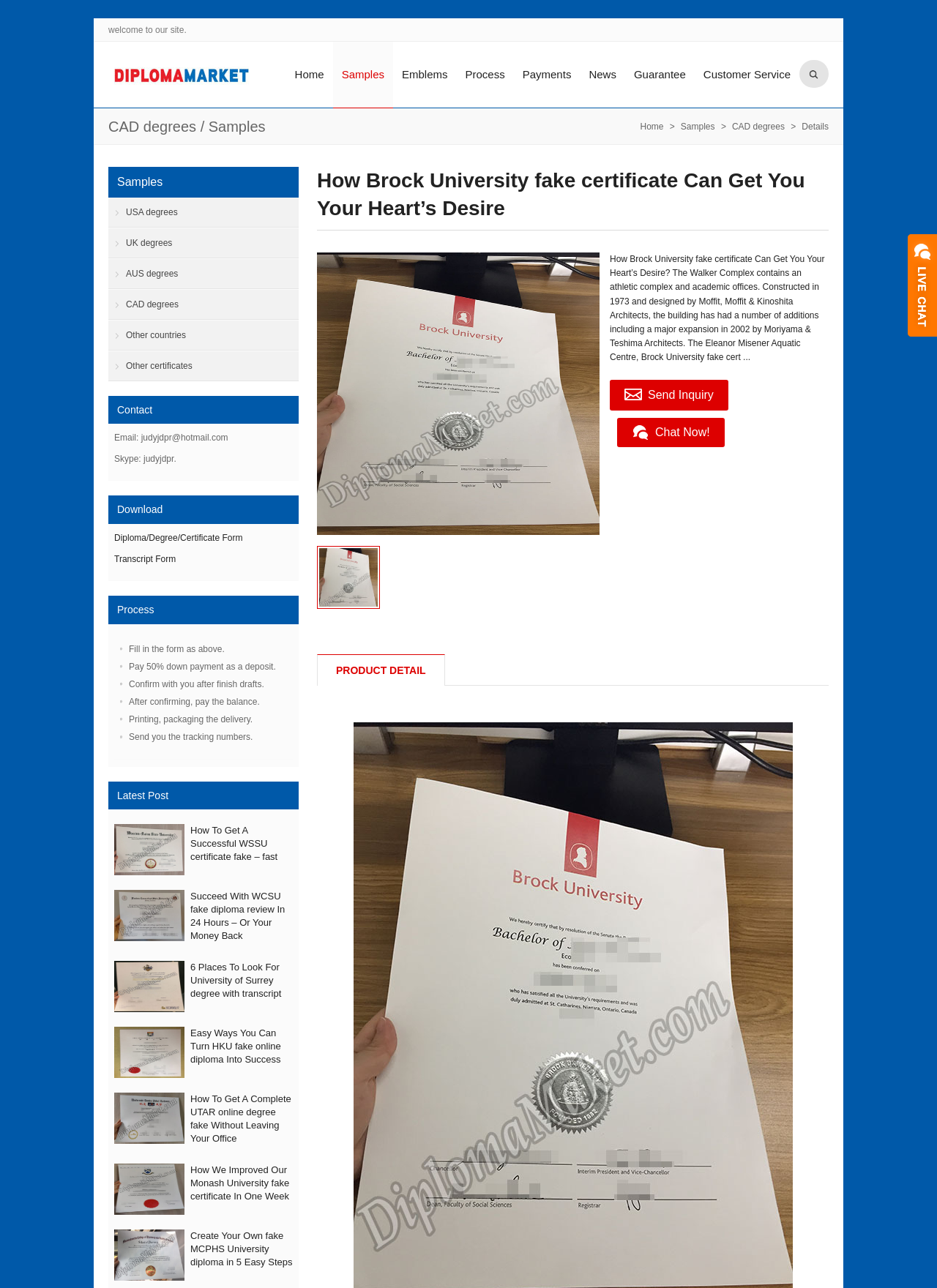Pinpoint the bounding box coordinates of the element to be clicked to execute the instruction: "go to previous article".

None